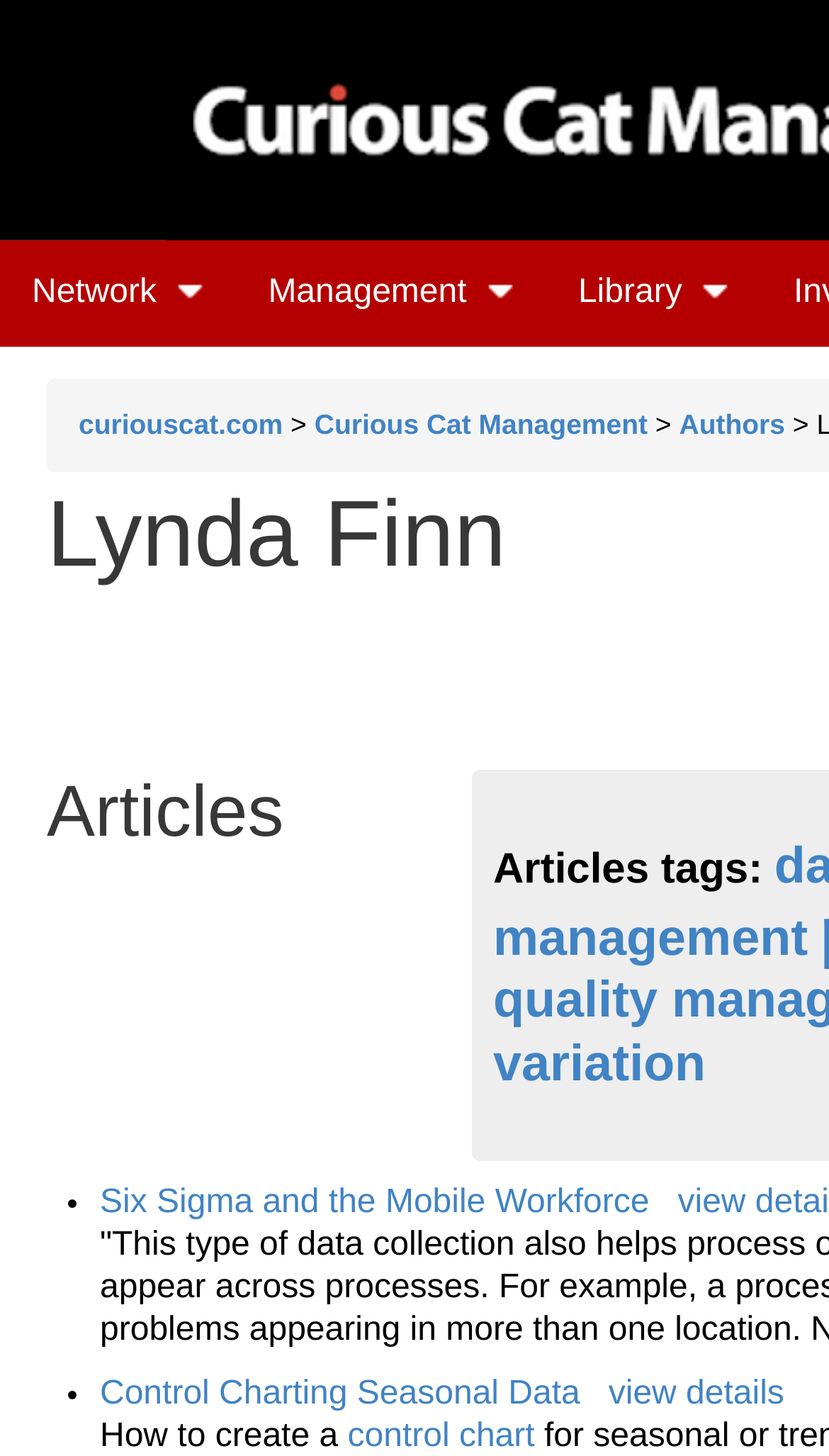What is the author's name?
Kindly offer a detailed explanation using the data available in the image.

The author's name is mentioned in the heading 'Lynda Finn' which is located at the top of the webpage, indicating that the webpage is about the author's works.